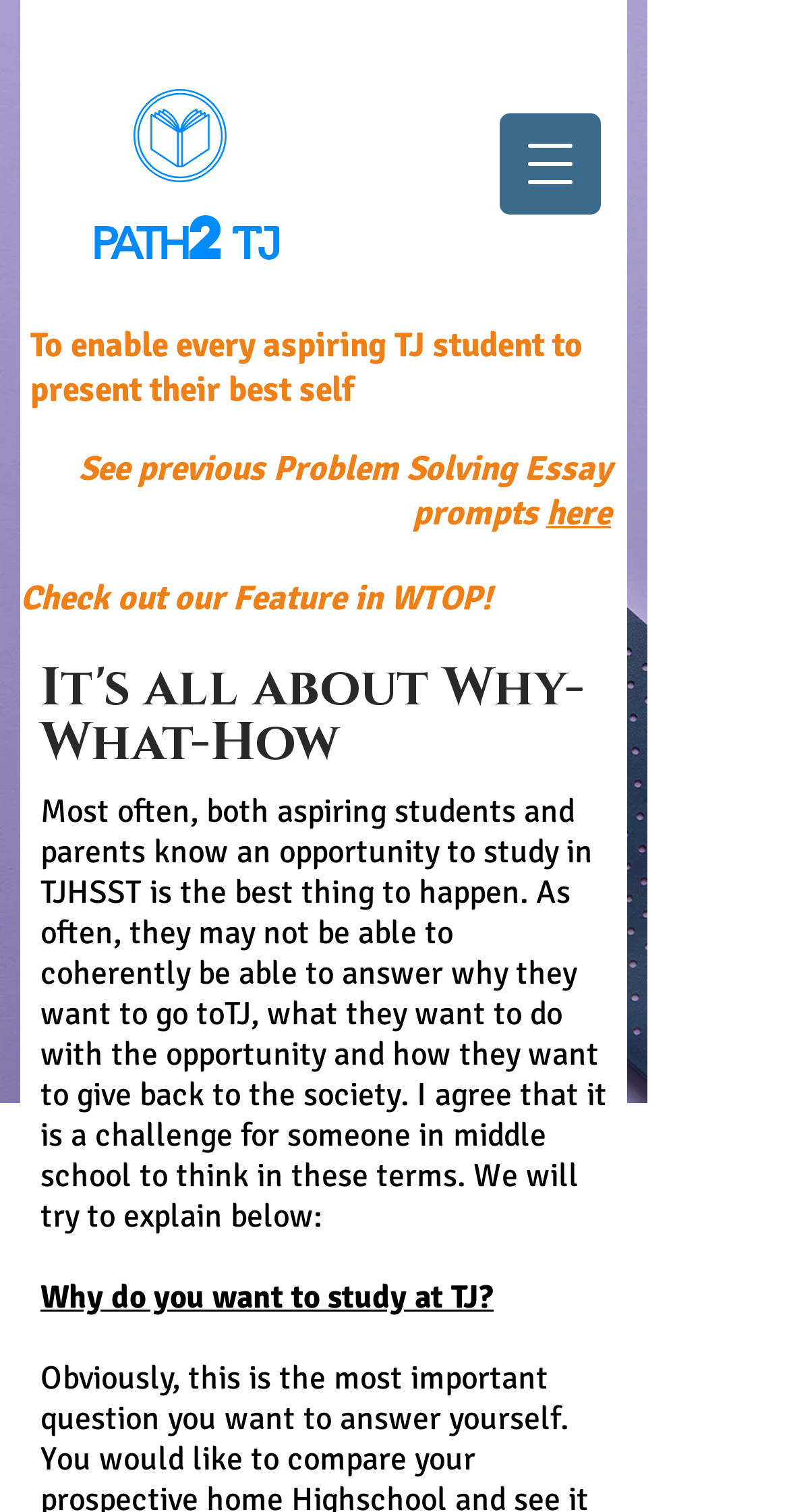What is the main challenge for middle school students?
Using the visual information from the image, give a one-word or short-phrase answer.

Thinking in terms of why-what-how